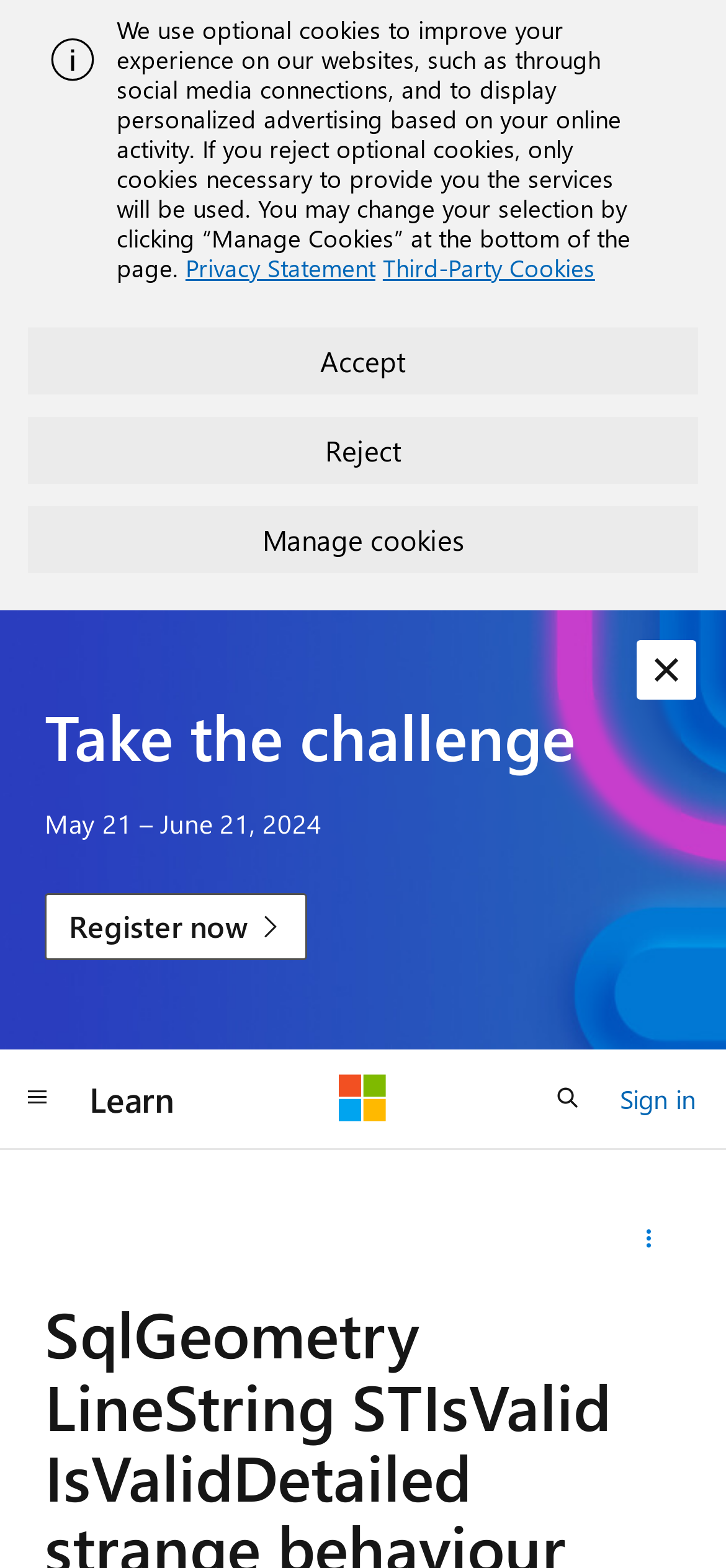Please identify the bounding box coordinates of the area that needs to be clicked to follow this instruction: "dismiss the alert".

[0.877, 0.408, 0.959, 0.446]